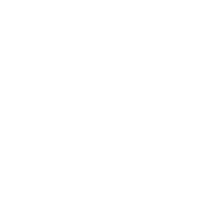What advanced functionality is mentioned as a reason for higher energy demands in hearing aids?
Look at the image and provide a short answer using one word or a phrase.

Bluetooth connectivity